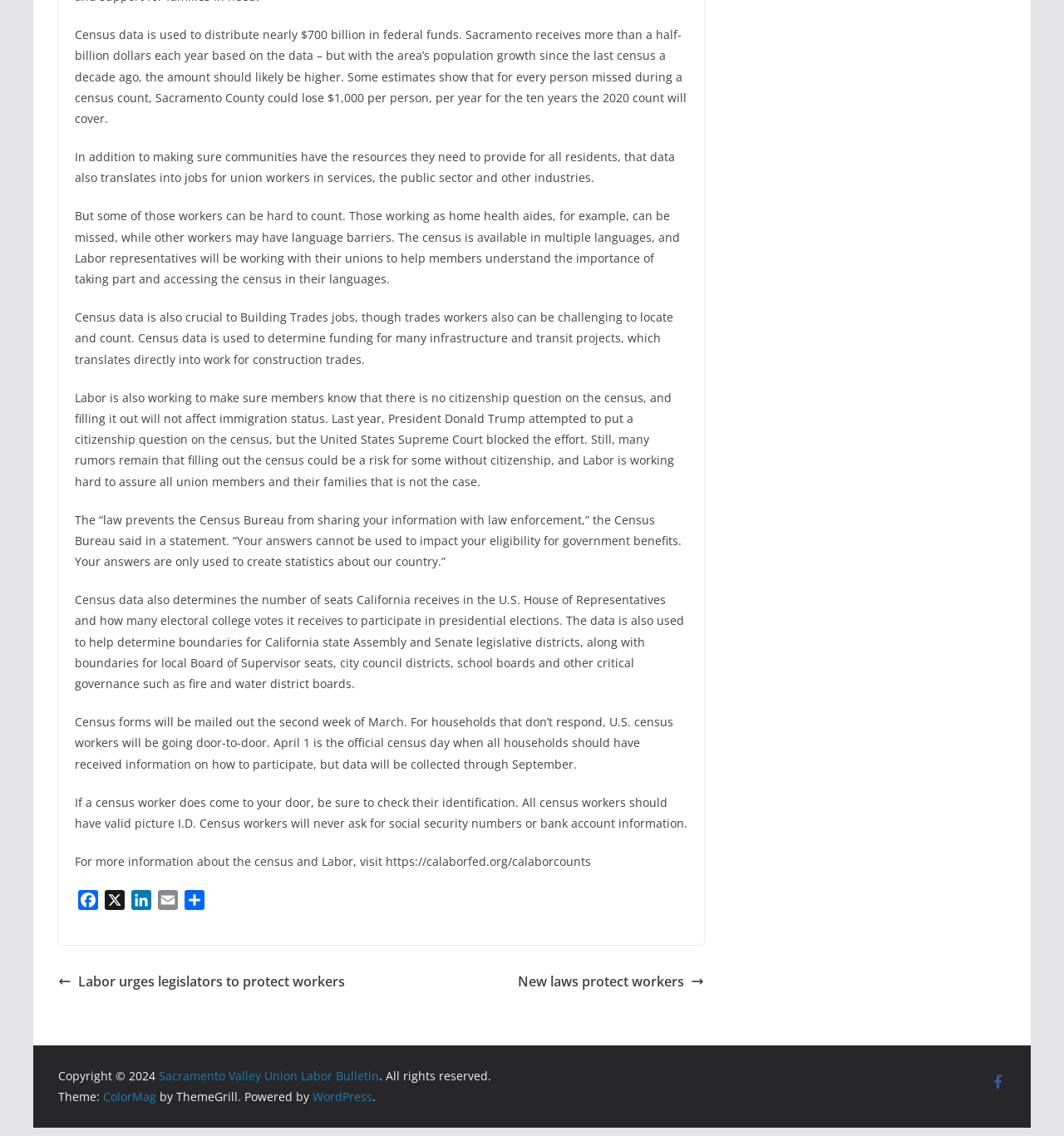Identify the bounding box coordinates of the section that should be clicked to achieve the task described: "Check the Copyright information".

[0.055, 0.94, 0.149, 0.954]